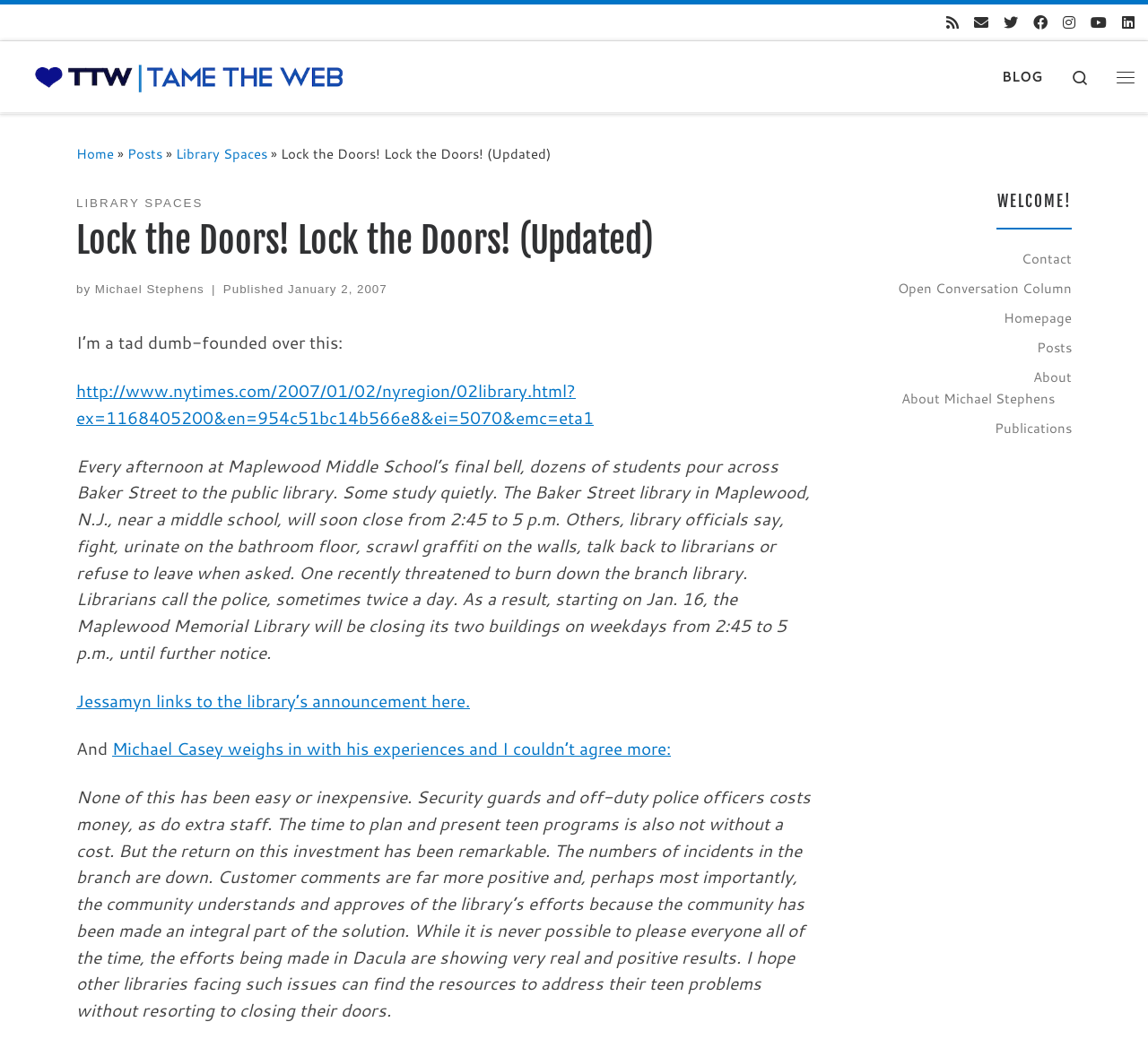Can you determine the bounding box coordinates of the area that needs to be clicked to fulfill the following instruction: "Go to the blog"?

[0.867, 0.055, 0.913, 0.092]